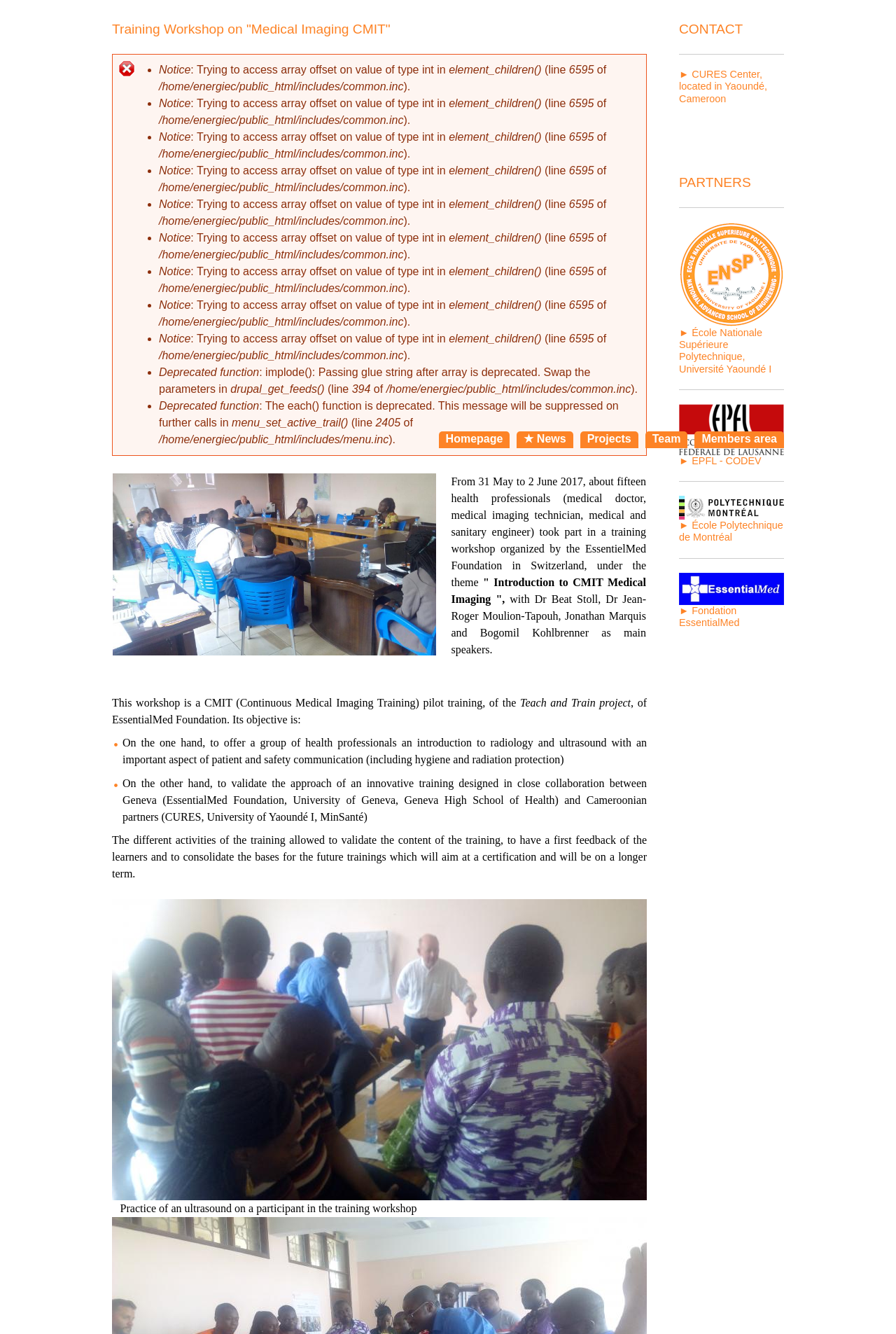Identify the bounding box for the described UI element. Provide the coordinates in (top-left x, top-left y, bottom-right x, bottom-right y) format with values ranging from 0 to 1: Home

None